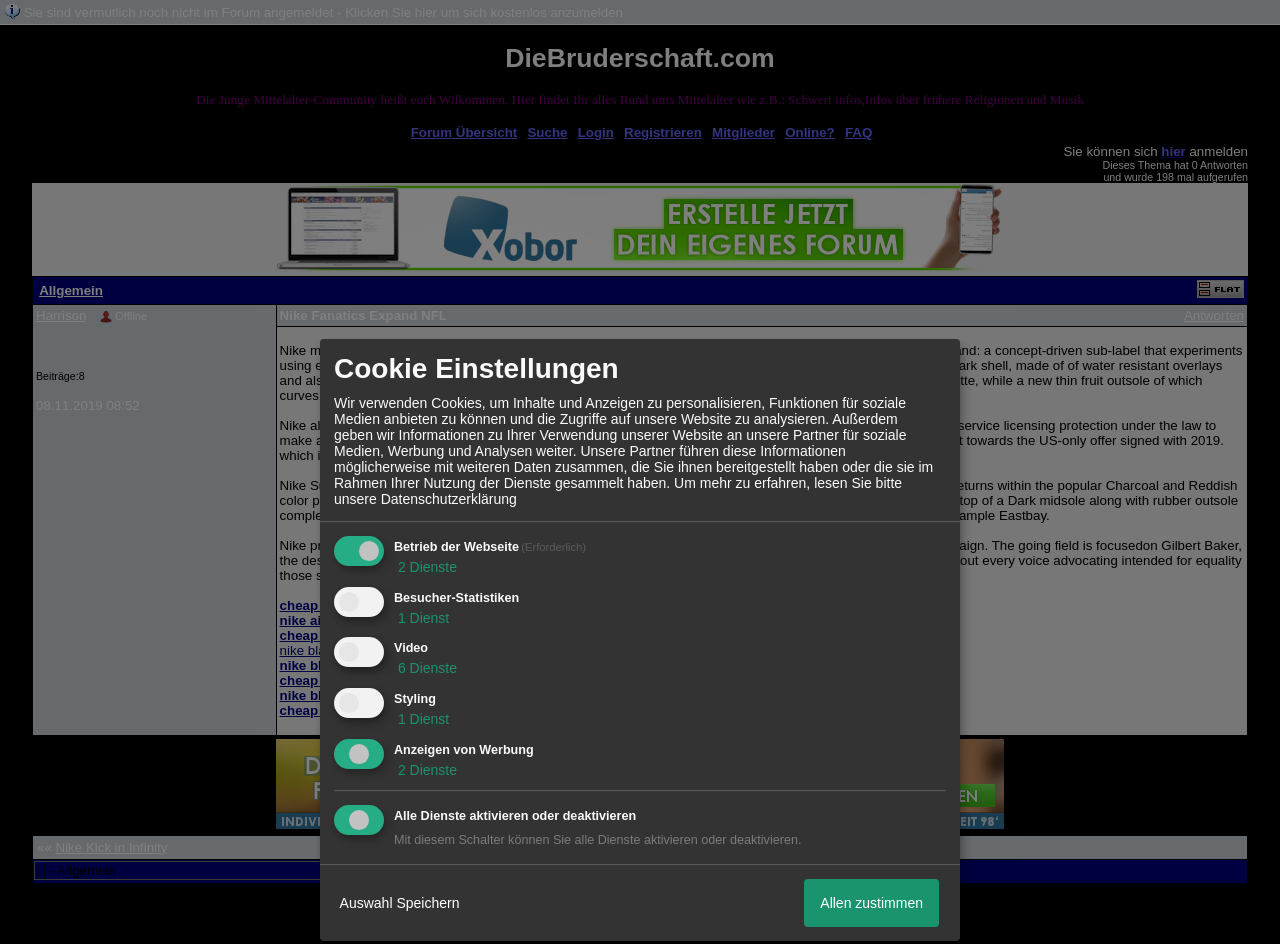What is the name of the community?
Please provide a single word or phrase in response based on the screenshot.

DieBruderschaft.com